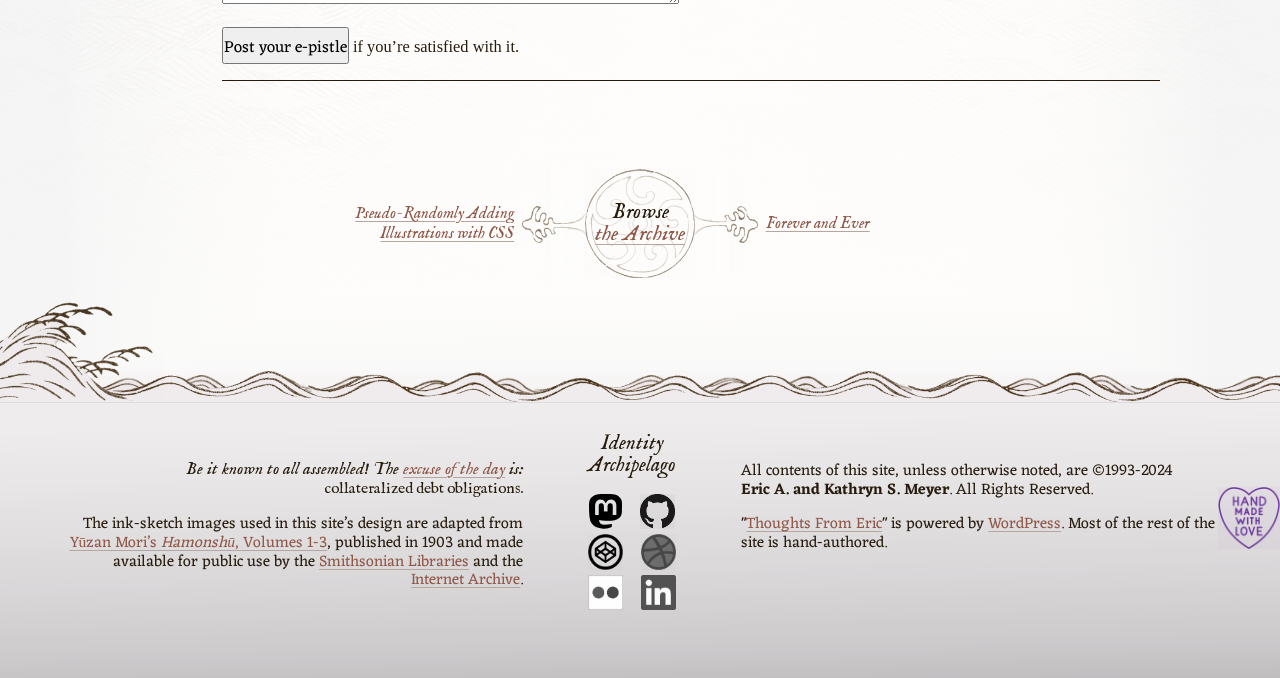Please determine the bounding box coordinates of the clickable area required to carry out the following instruction: "Click on 'Personal Injury'". The coordinates must be four float numbers between 0 and 1, represented as [left, top, right, bottom].

None